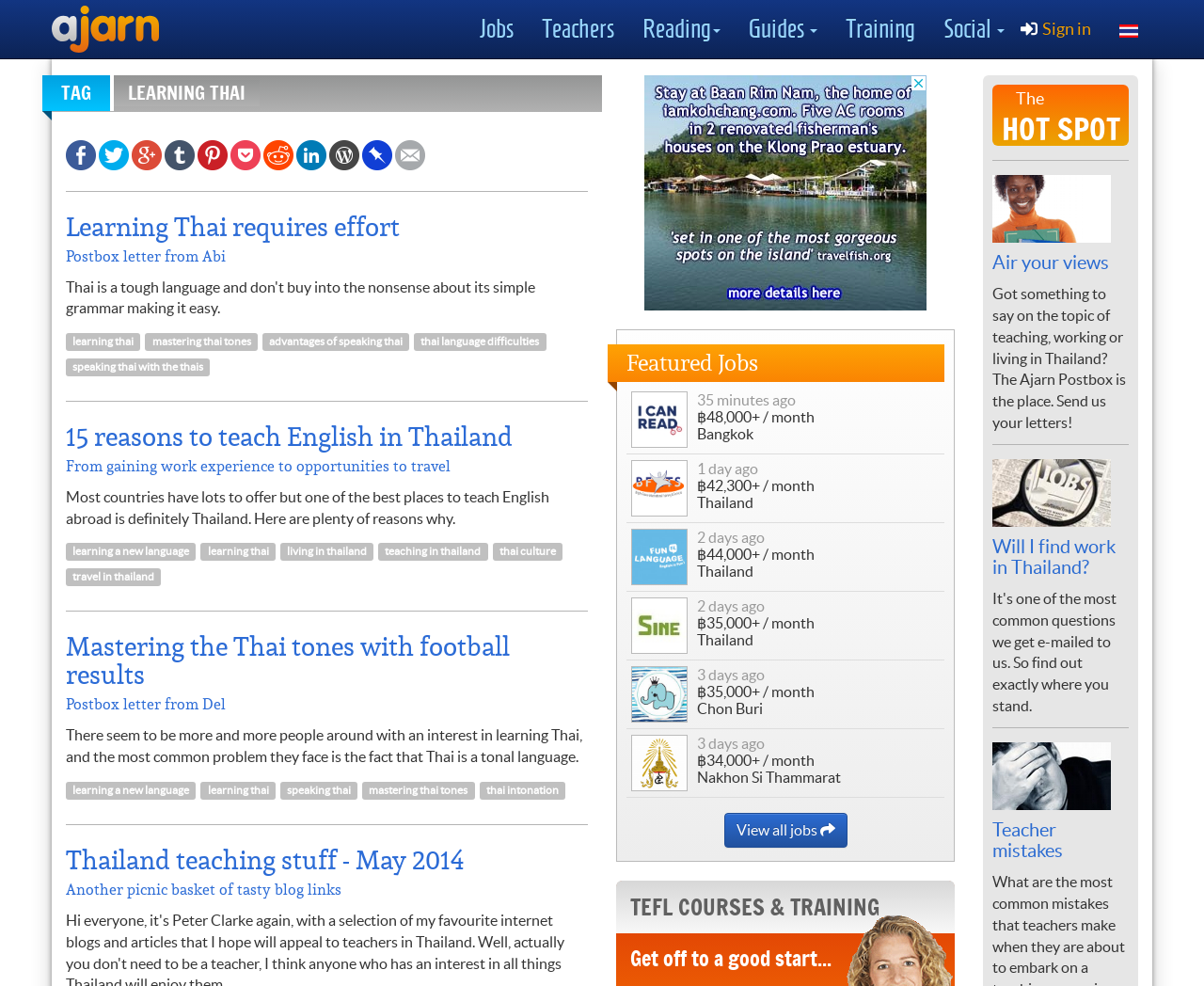What is the tone of the website?
Please give a detailed and thorough answer to the question, covering all relevant points.

The tone of the website appears to be informative and helpful, with a focus on providing useful resources and guidance for people interested in learning Thai and teaching in Thailand, rather than being promotional or sales-oriented.